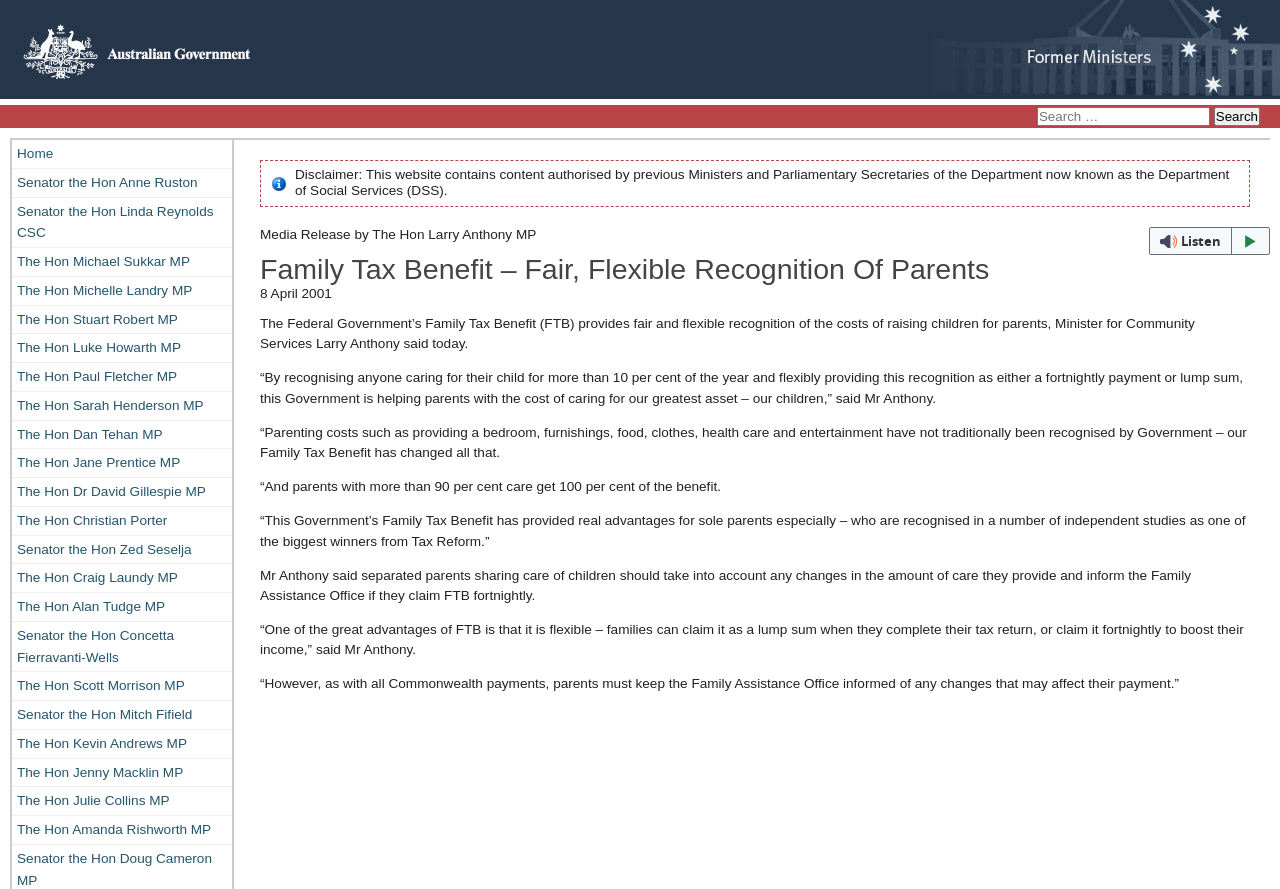Please determine the bounding box coordinates for the UI element described here. Use the format (top-left x, top-left y, bottom-right x, bottom-right y) with values bounded between 0 and 1: Home

[0.009, 0.157, 0.181, 0.189]